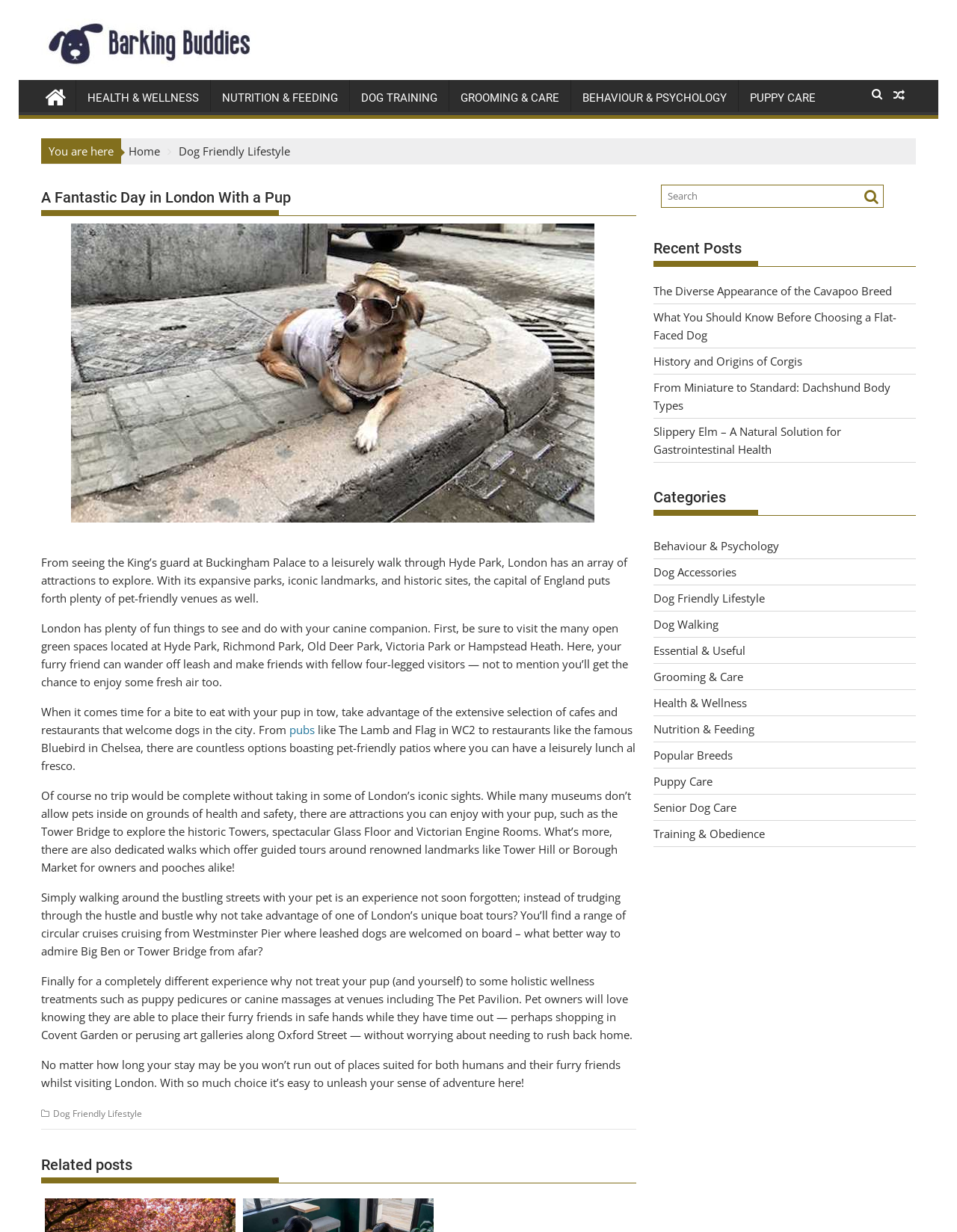Extract the main title from the webpage.

A Fantastic Day in London With a Pup